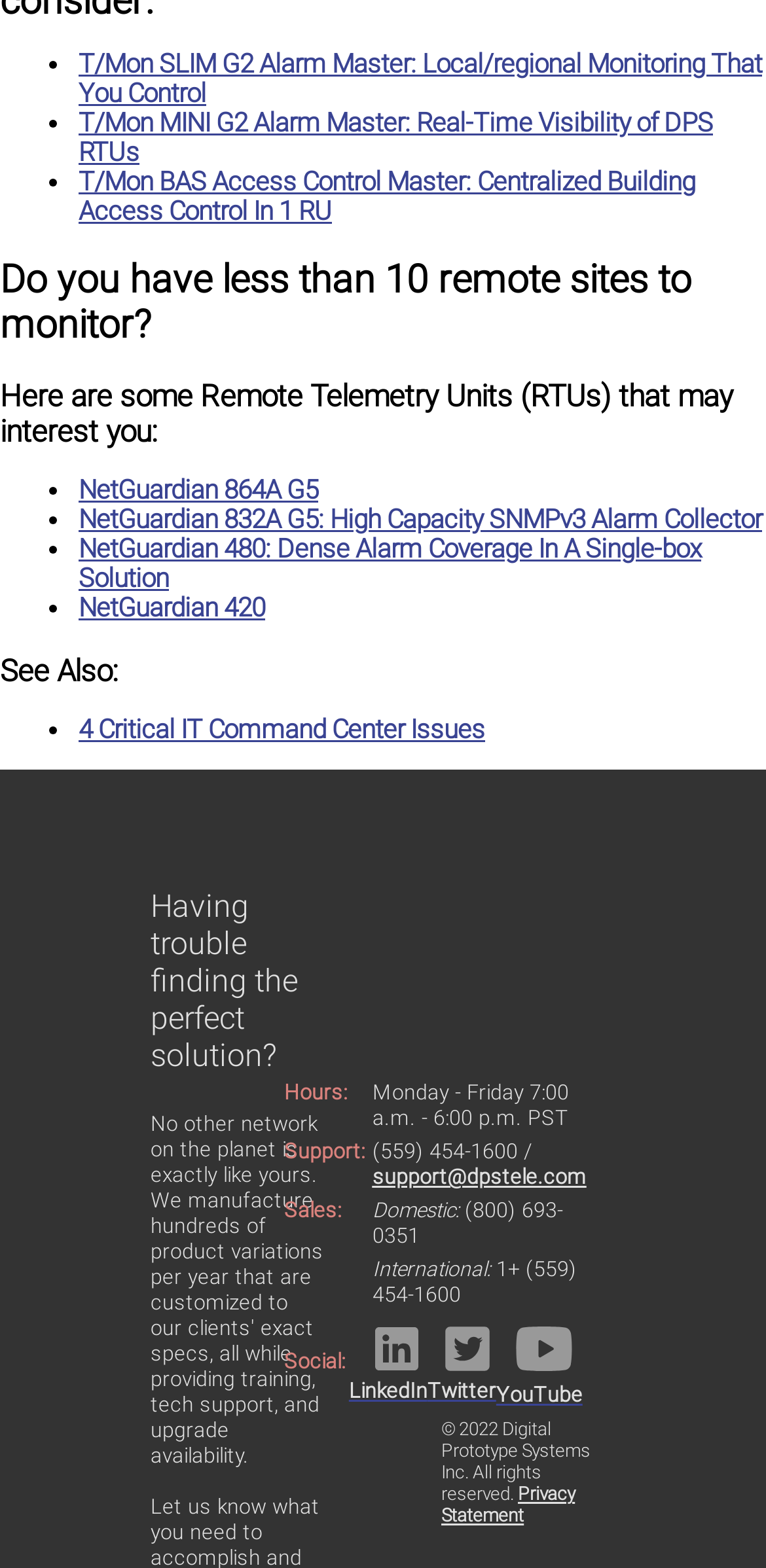Please determine the bounding box coordinates of the area that needs to be clicked to complete this task: 'Explore Business'. The coordinates must be four float numbers between 0 and 1, formatted as [left, top, right, bottom].

None